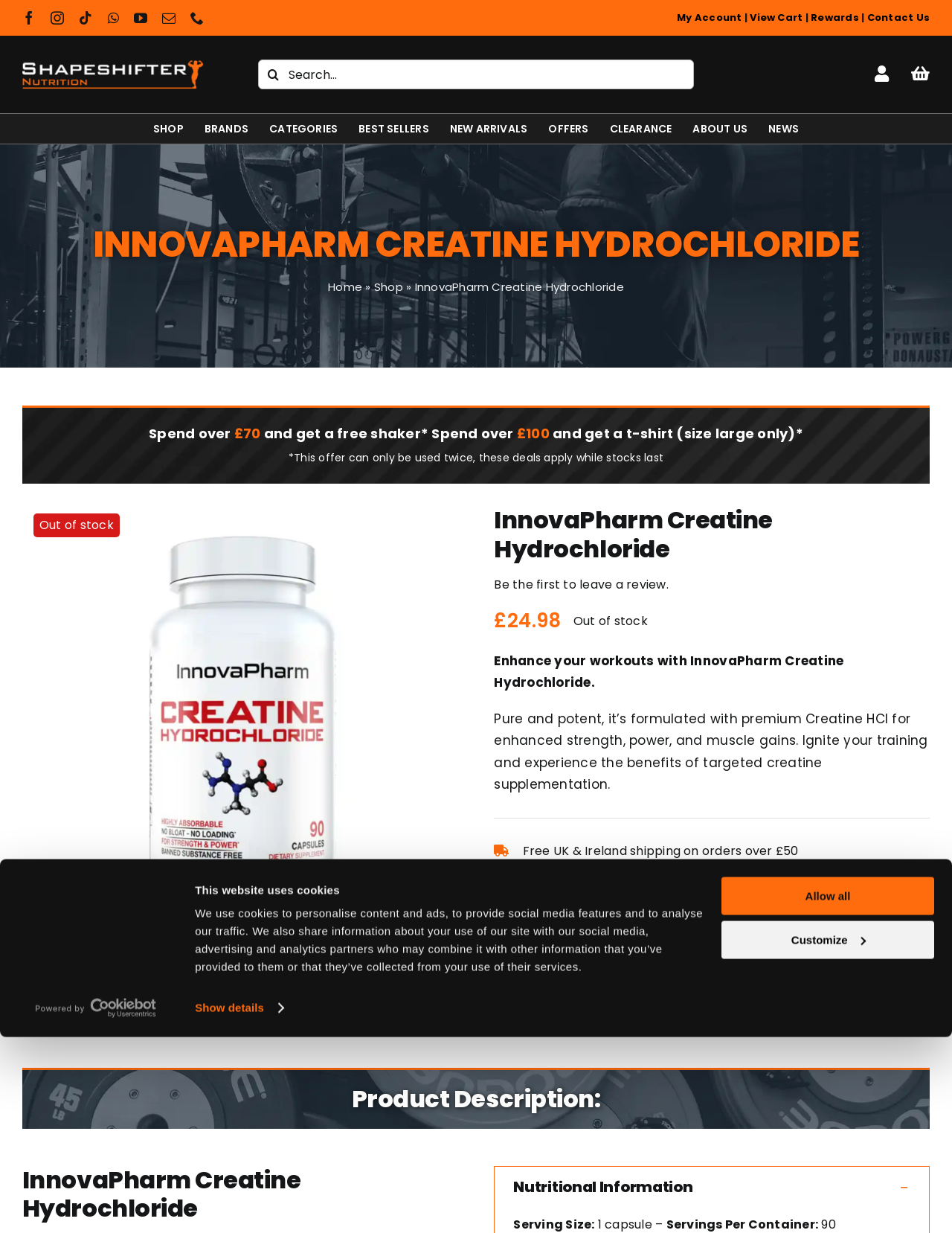Pinpoint the bounding box coordinates of the clickable element to carry out the following instruction: "Learn about InnovaPharm Creatine Hydrochloride."

[0.519, 0.411, 0.977, 0.457]